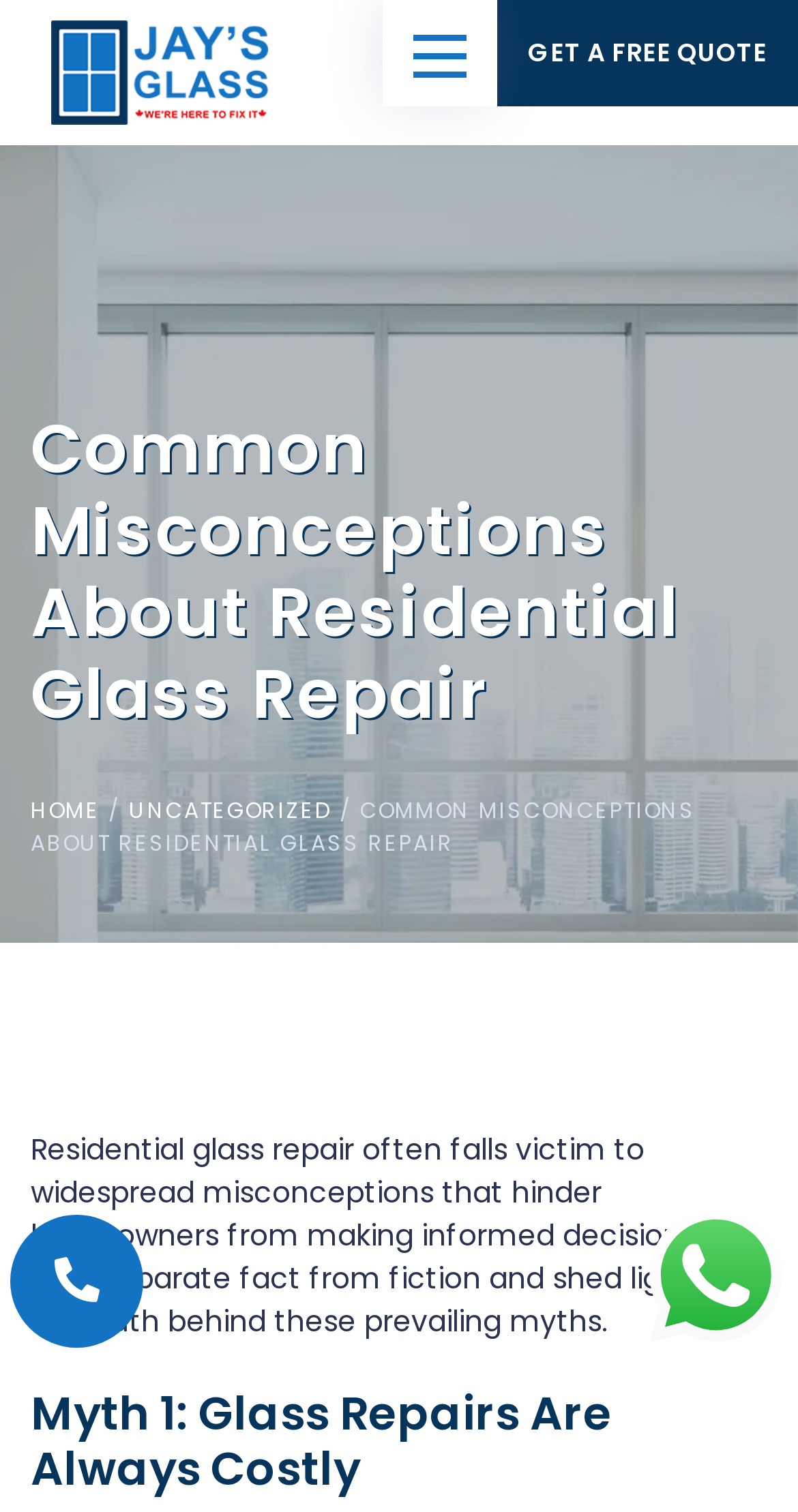Refer to the element description GET A FREE QUOTE and identify the corresponding bounding box in the screenshot. Format the coordinates as (top-left x, top-left y, bottom-right x, bottom-right y) with values in the range of 0 to 1.

[0.623, 0.0, 1.0, 0.07]